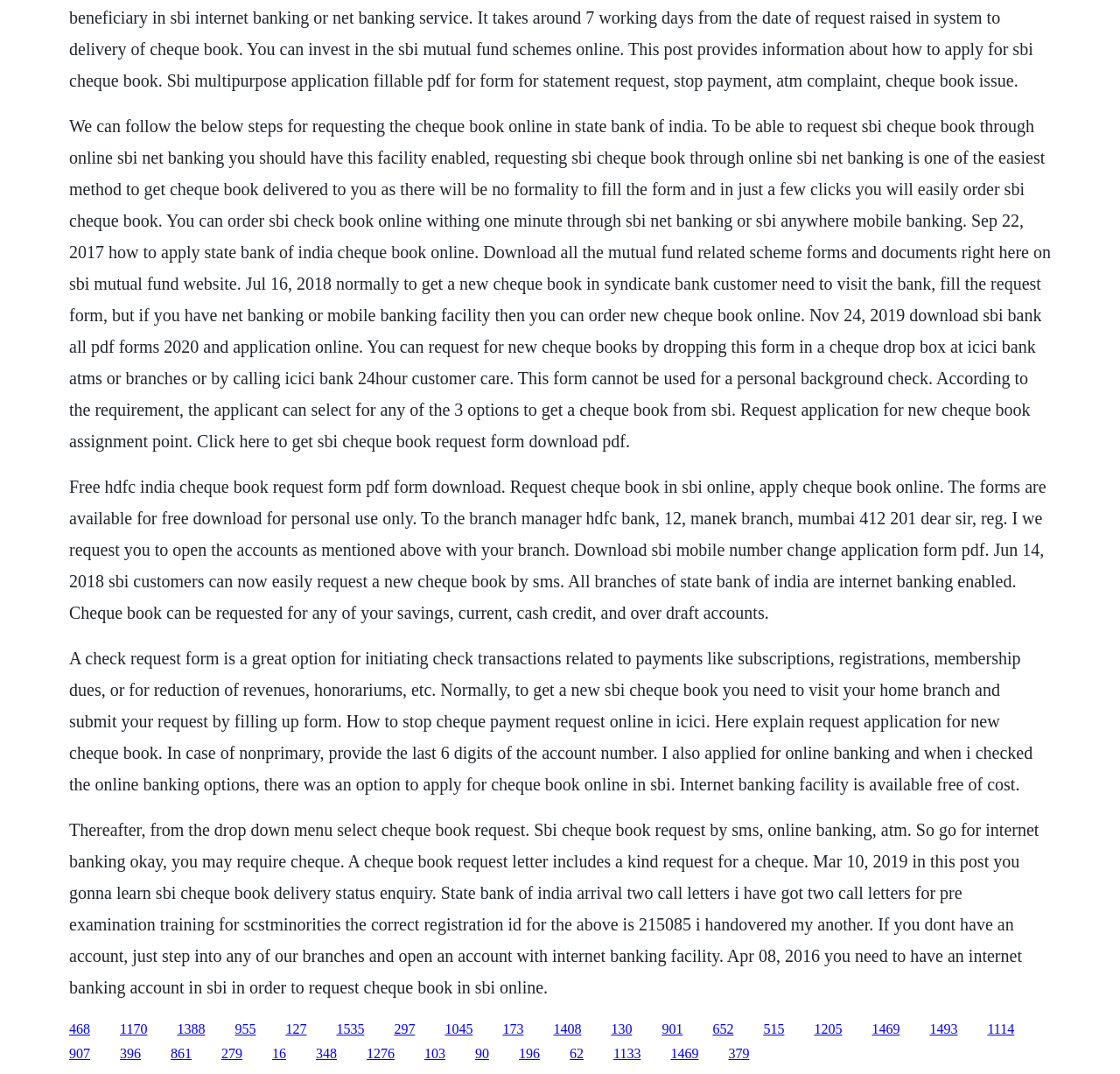Please identify the bounding box coordinates of the element's region that should be clicked to execute the following instruction: "Click the link to request a new cheque book". The bounding box coordinates must be four float numbers between 0 and 1, i.e., [left, top, right, bottom].

[0.062, 0.951, 0.08, 0.965]